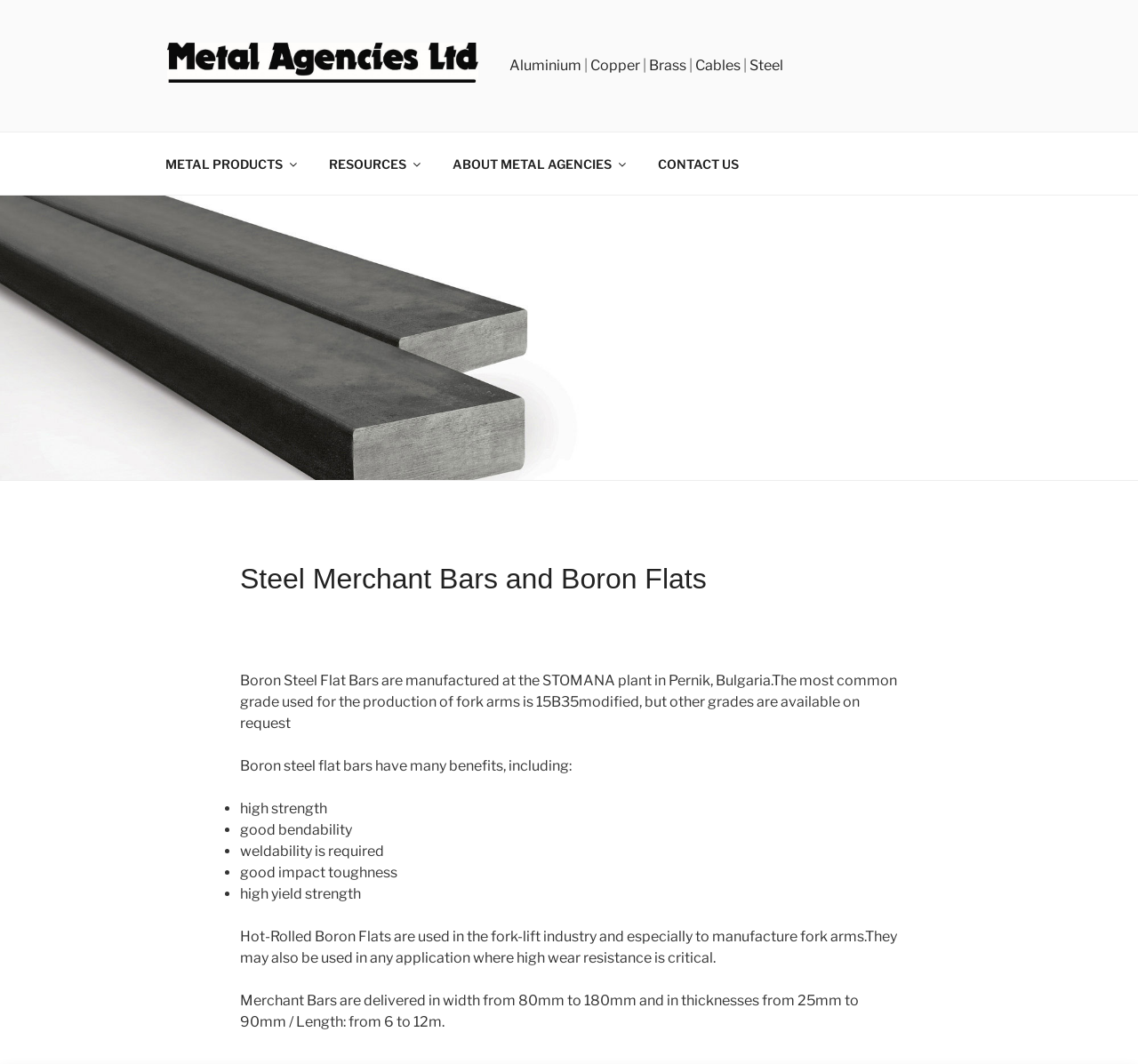Based on the description "Aluminium", find the bounding box of the specified UI element.

[0.448, 0.054, 0.511, 0.069]